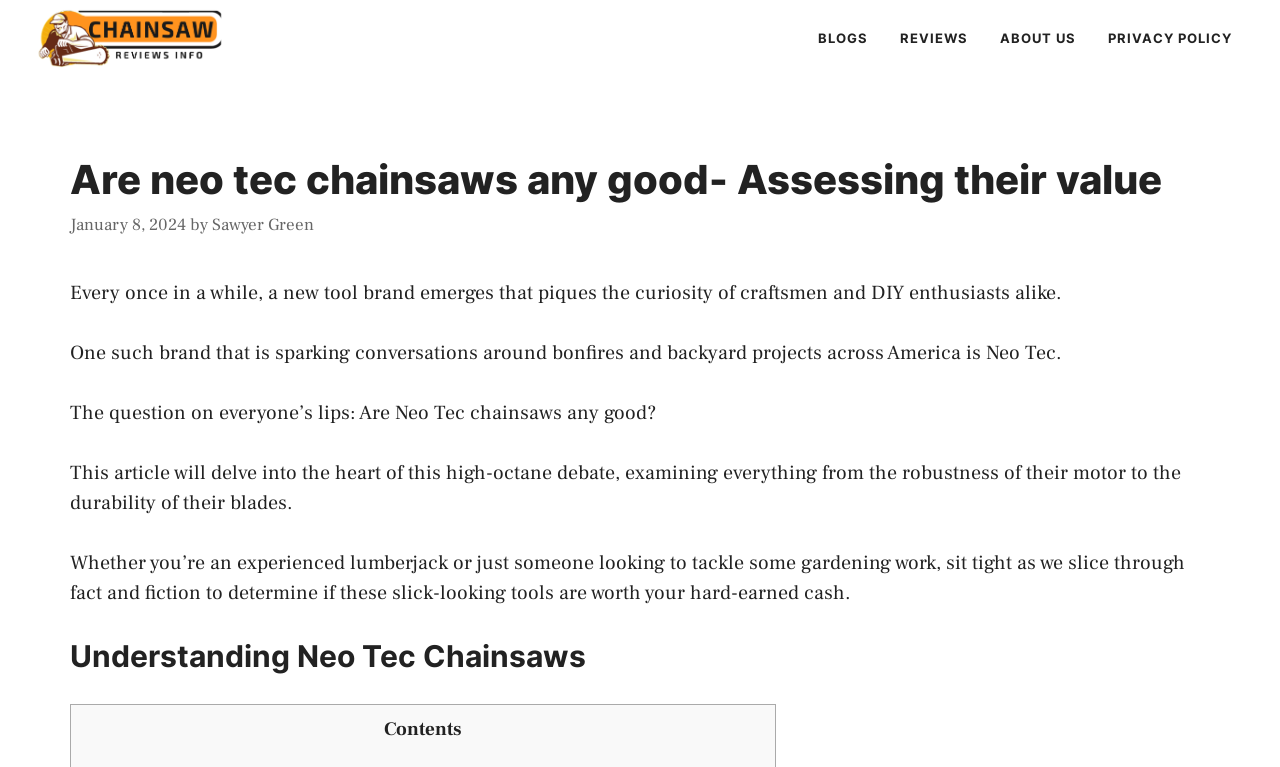Answer this question in one word or a short phrase: Who is the author of the article?

Sawyer Green